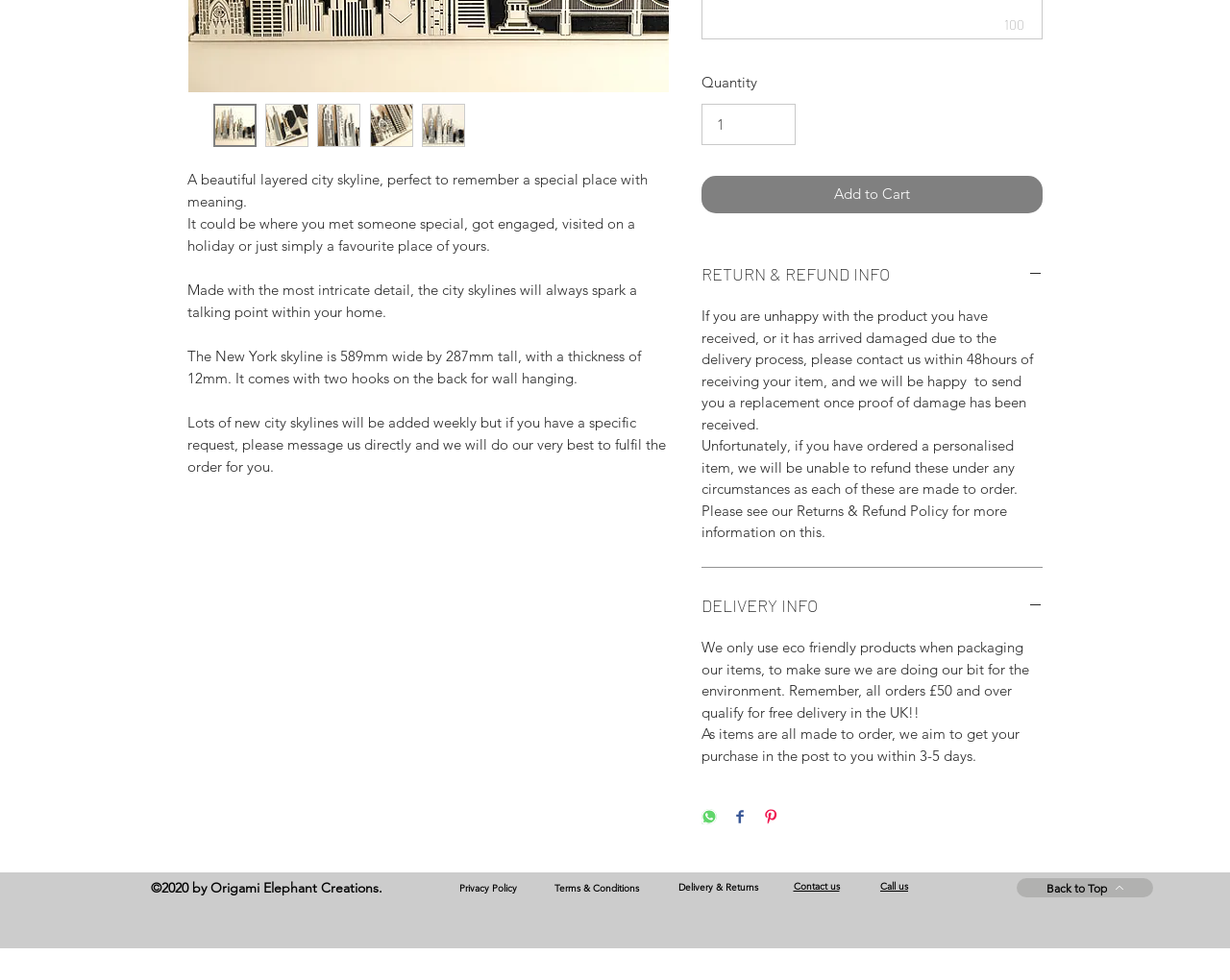Identify the bounding box for the element characterized by the following description: "input value="1" aria-label="Quantity" value="1"".

[0.57, 0.106, 0.647, 0.148]